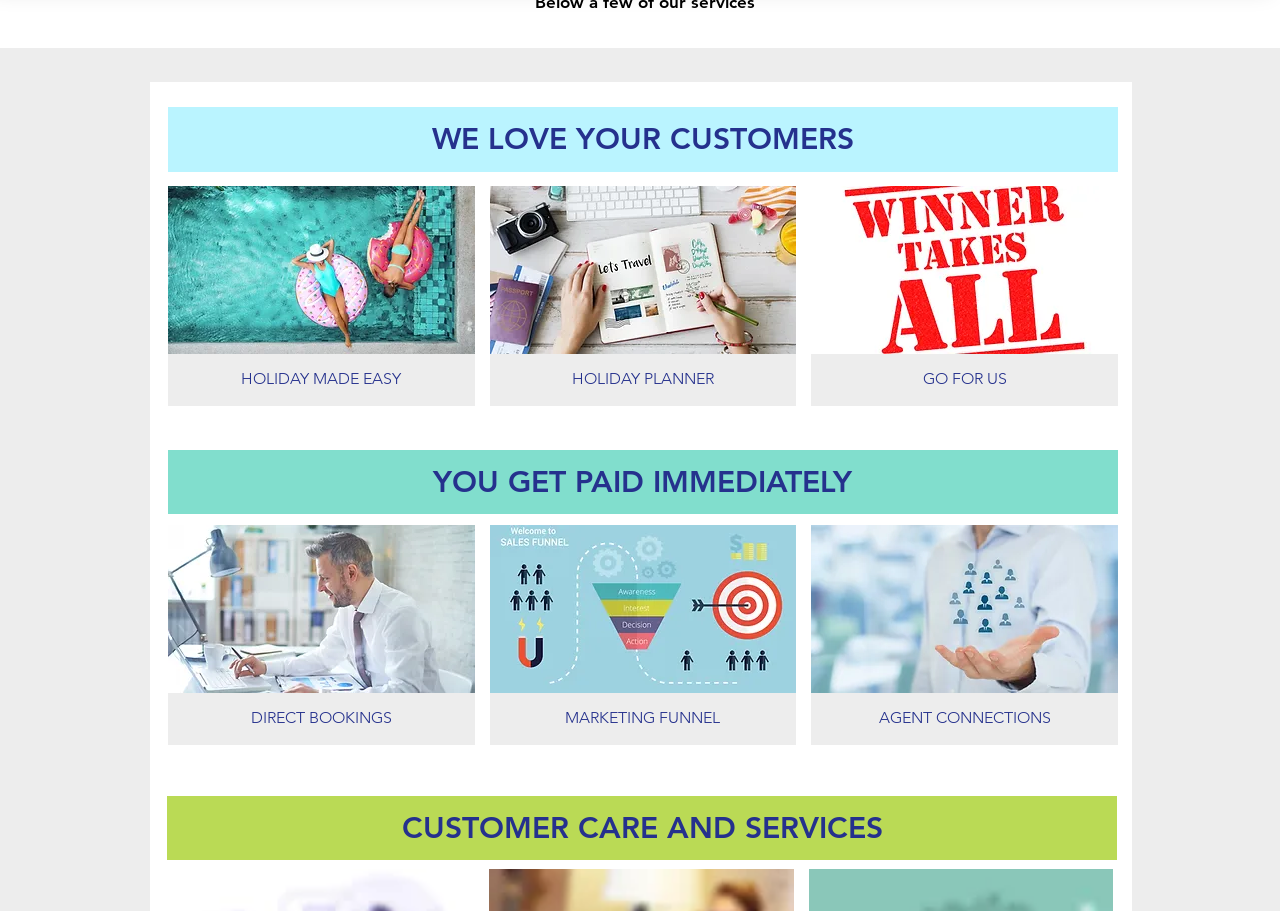Please give a succinct answer using a single word or phrase:
What is the advantage of using this platform for bookings?

Immediate payment